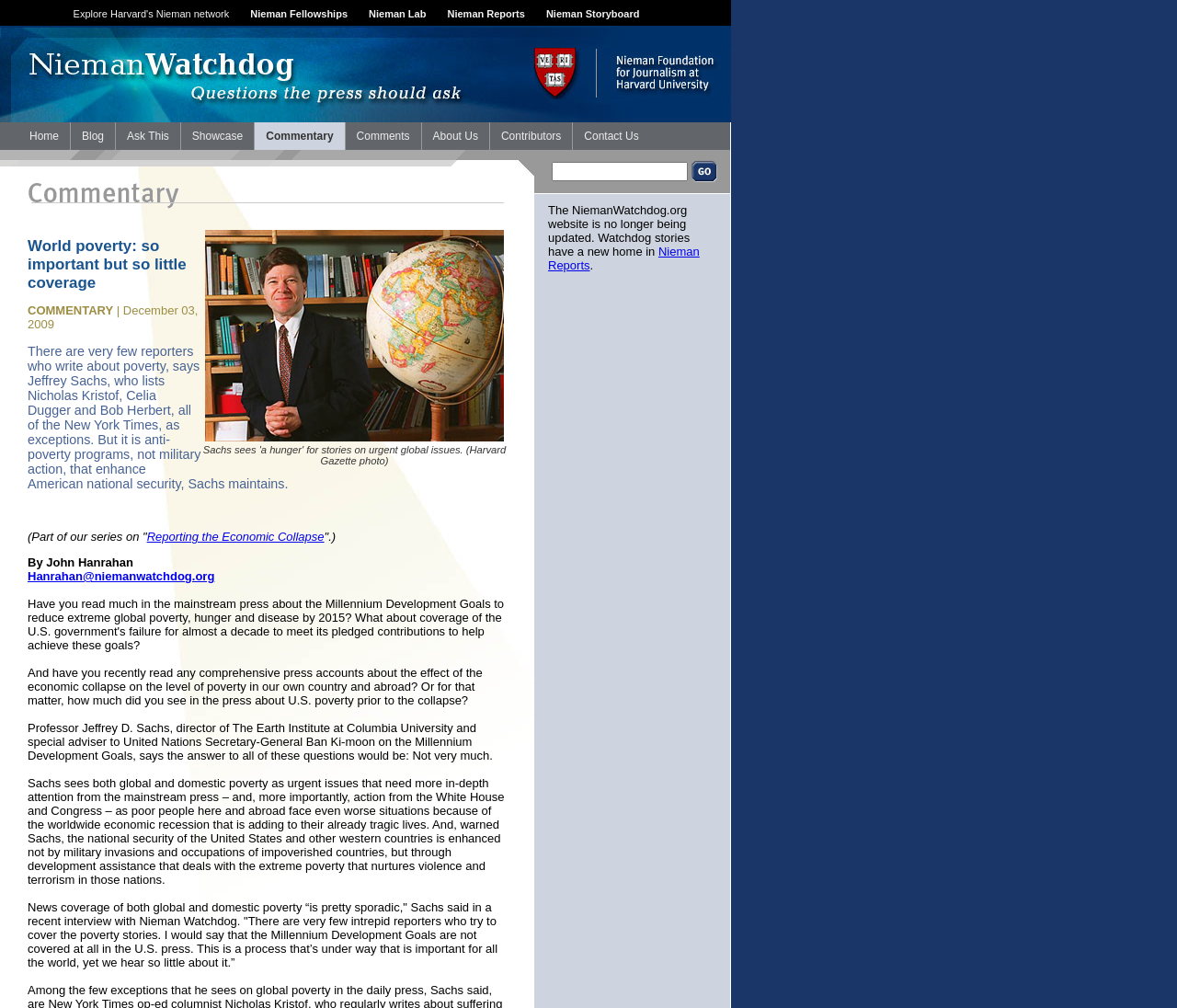Please determine the heading text of this webpage.

World poverty: so important but so little coverage